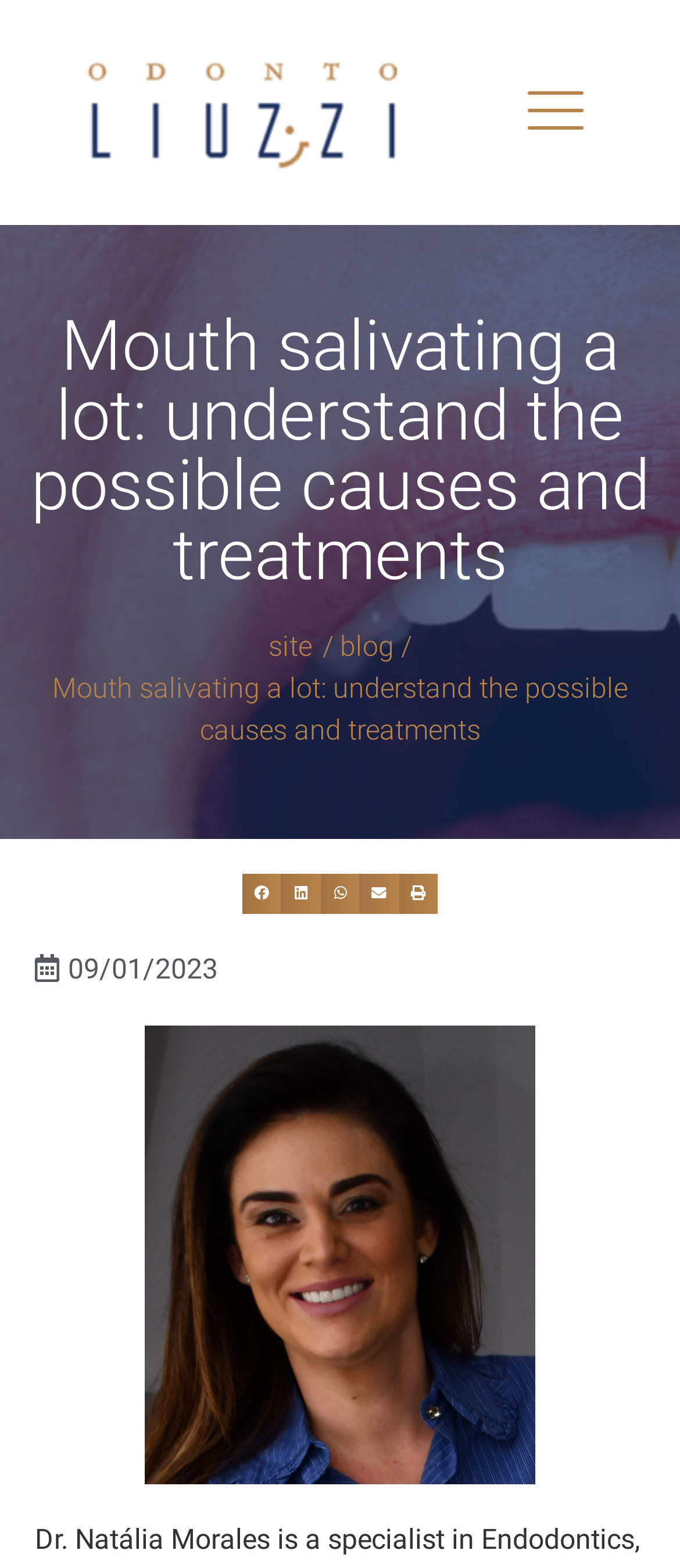Show the bounding box coordinates of the region that should be clicked to follow the instruction: "View the image of a dentist making dental contact lenses."

[0.213, 0.654, 0.787, 0.947]